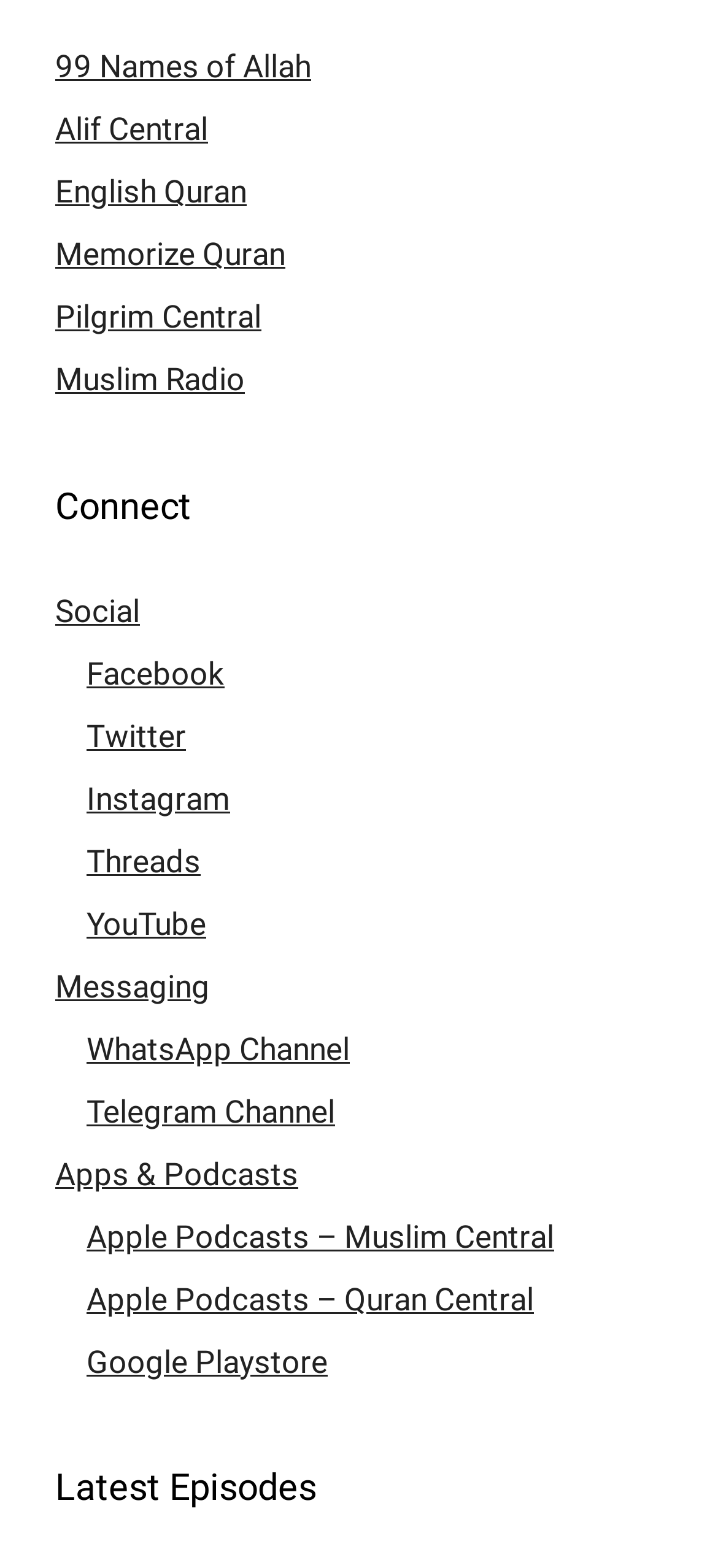Using the elements shown in the image, answer the question comprehensively: How many links are there under 'Connect'?

I counted the number of links under the 'Connect' heading, which are Social, Facebook, Twitter, Instagram, Threads, and YouTube.